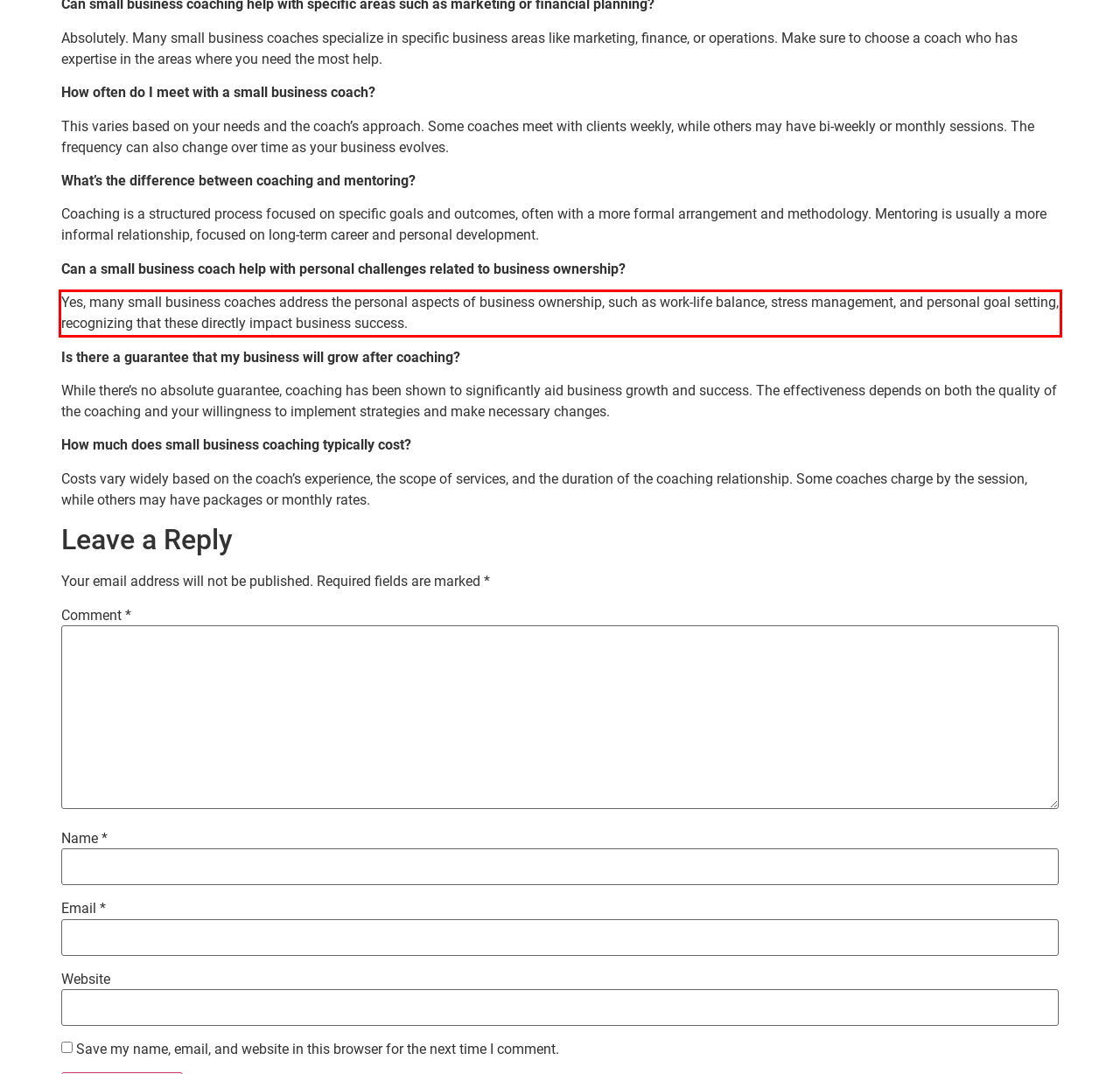Given a screenshot of a webpage with a red bounding box, extract the text content from the UI element inside the red bounding box.

Yes, many small business coaches address the personal aspects of business ownership, such as work-life balance, stress management, and personal goal setting, recognizing that these directly impact business success.